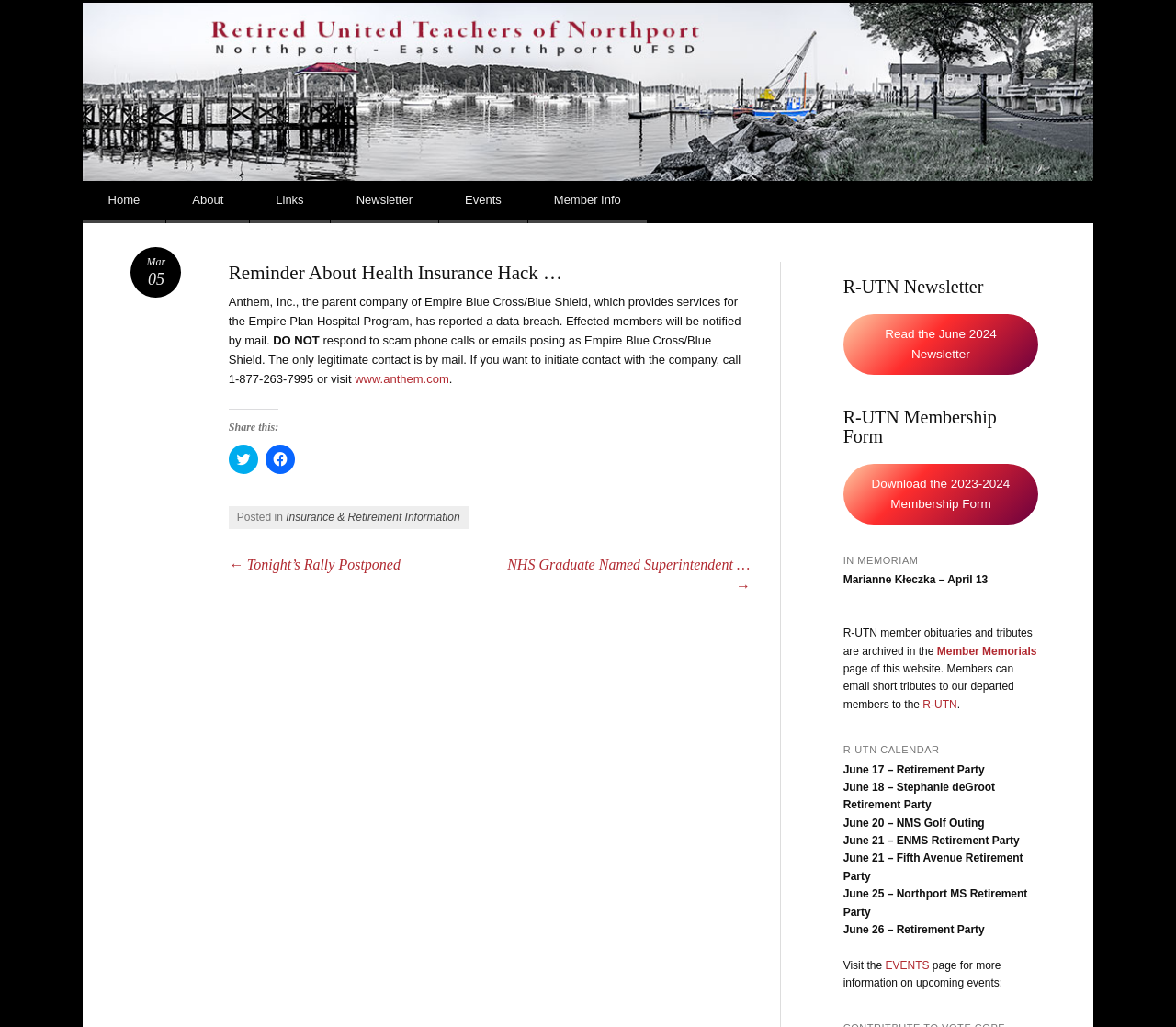What is the parent company of Empire Blue Cross/Blue Shield?
Please analyze the image and answer the question with as much detail as possible.

The answer can be found in the article section of the webpage, where it is stated that 'Anthem, Inc., the parent company of Empire Blue Cross/Blue Shield, which provides services for the Empire Plan Hospital Program, has reported a data breach.'